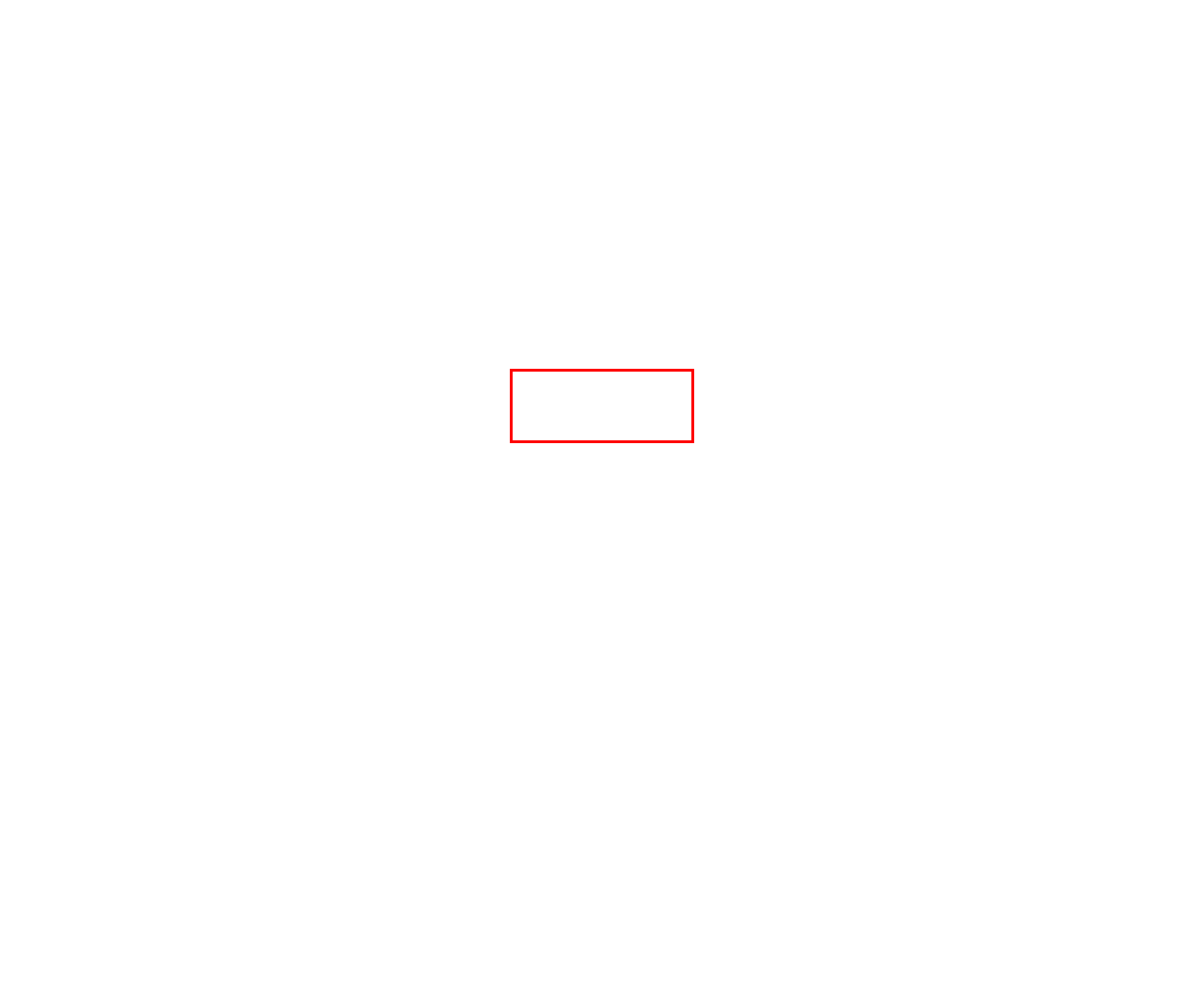The screenshot provided shows a webpage with a red bounding box. Apply OCR to the text within this red bounding box and provide the extracted content.

When a single mom and her two kids arrive in a small town, they begin to discover their connection to the original Ghostbusters and the secret legacy their grandfather left behind.